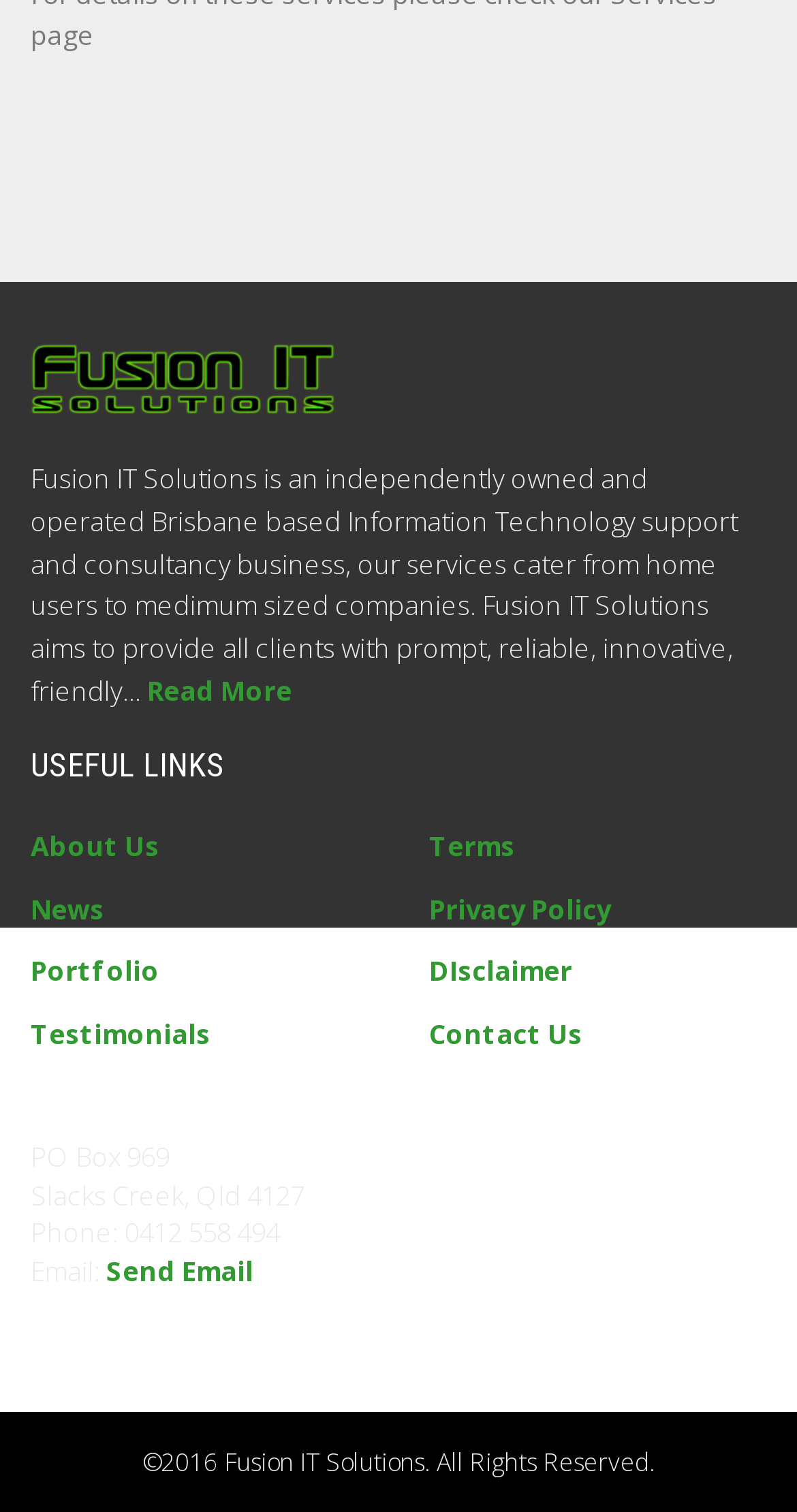Identify the bounding box coordinates necessary to click and complete the given instruction: "contact us".

[0.538, 0.672, 0.731, 0.696]